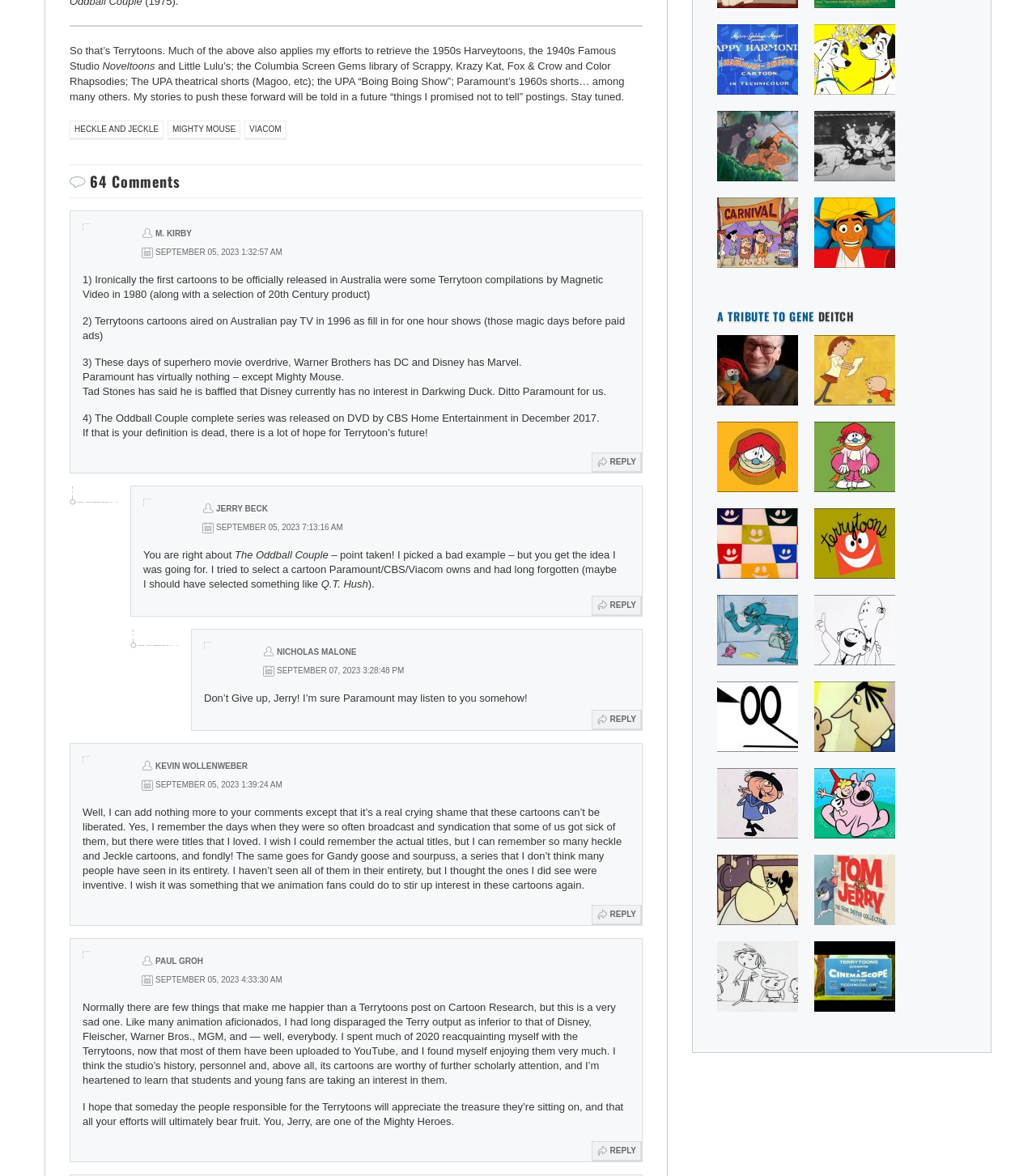Show the bounding box coordinates for the element that needs to be clicked to execute the following instruction: "Check the comments section". Provide the coordinates in the form of four float numbers between 0 and 1, i.e., [left, top, right, bottom].

[0.067, 0.14, 0.62, 0.169]